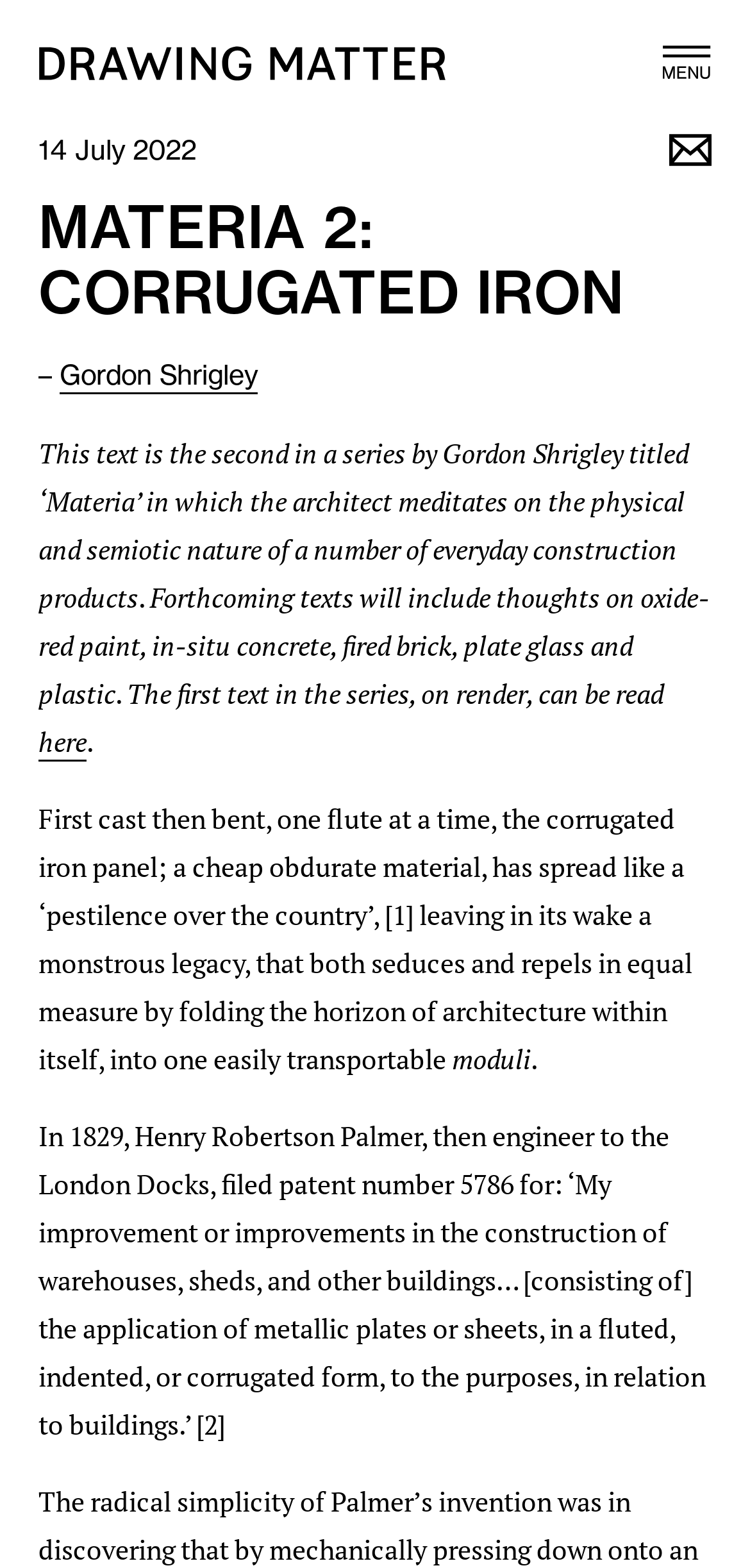Explain the webpage's layout and main content in detail.

The webpage is about the second installment of a series titled "Materia" by architect Gordon Shrigley, focusing on corrugated iron. At the top of the page, there is a large image taking up most of the width, with a smaller image and several links to the left, including "EXHIBITIONS", "EVENTS", "BOOKSHOP", "NEWSLETTER", "SHATWELL FARM", and "ARCHITECTURE SUMMER SCHOOL 2024". 

Below these links, there is a heading "MATERIA 2: CORRUGATED IRON" followed by the date "14 July 2022" and a "Share via Email" link with an accompanying icon to the right. 

The main content of the page is a series of paragraphs discussing corrugated iron, its history, and its impact on architecture. The text is divided into several sections, with the first section introducing the series and the author, Gordon Shrigley. The following sections delve into the characteristics and effects of corrugated iron, including its ability to seduce and repel, and its impact on the horizon of architecture. 

There are also references to historical events, such as the patent filed by Henry Robertson Palmer in 1829 for the construction of warehouses and buildings using corrugated metallic plates. The text is dense and informative, with a formal tone, suggesting an academic or professional audience.